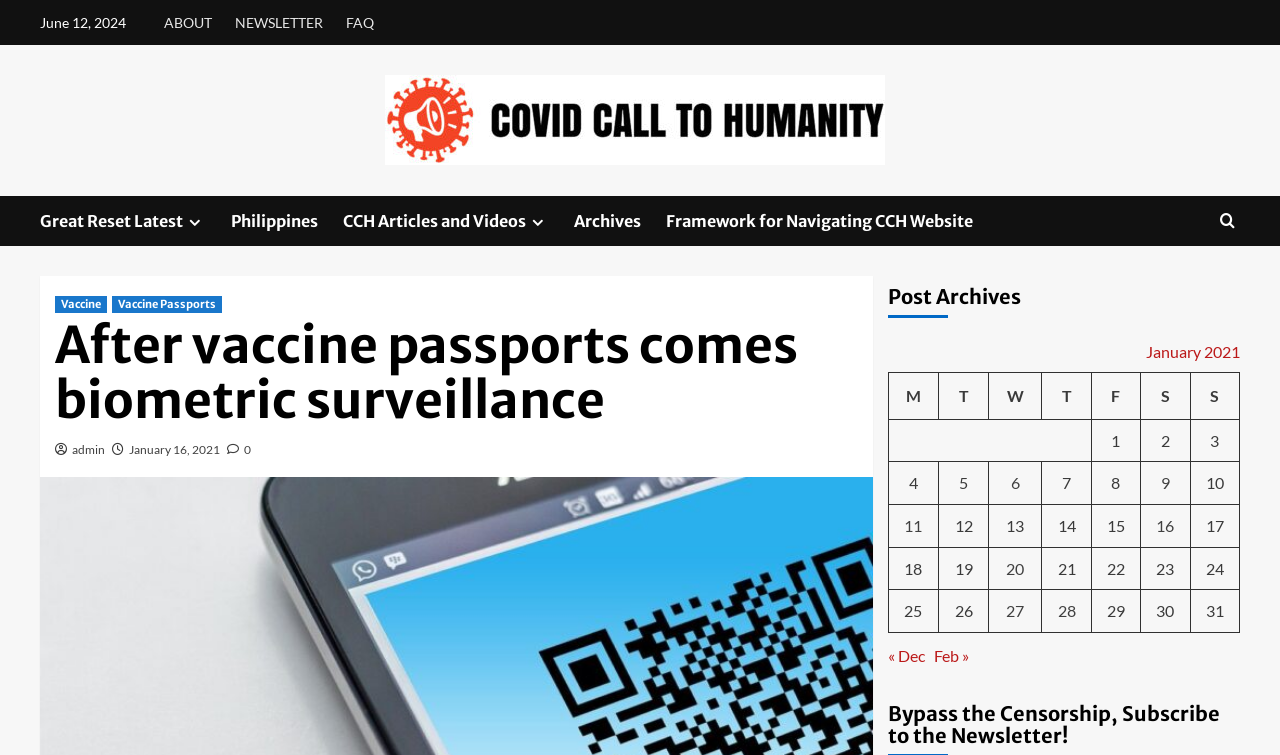Generate an in-depth caption that captures all aspects of the webpage.

This webpage is titled "After vaccine passports comes biometric surveillance | Covid Call To Humanity" and has a date "June 12, 2024" displayed at the top left corner. The top navigation bar contains links to "ABOUT", "NEWSLETTER", "FAQ", and "Covid Call To Humanity", along with an image of the Covid Call To Humanity logo. Below the navigation bar, there are several links to various topics, including "Great Reset Latest", "Philippines", "CCH Articles and Videos", "Archives", and "Framework for Navigating CCH Website".

The main content of the webpage is an article titled "After vaccine passports comes biometric surveillance" with a heading and a link to the author "admin" and the date "January 16, 2021". The article is followed by a table of post archives, which displays a calendar for January 2021 with links to posts published on specific dates.

On the right side of the webpage, there is a section titled "Post Archives" with a table displaying a list of posts published in January 2021, along with links to each post. Below the table, there is a navigation section for previous and next months, with links to December and February.

Overall, the webpage appears to be a blog or news website focused on COVID-19 related topics, with a specific article and a table of post archives as the main content.